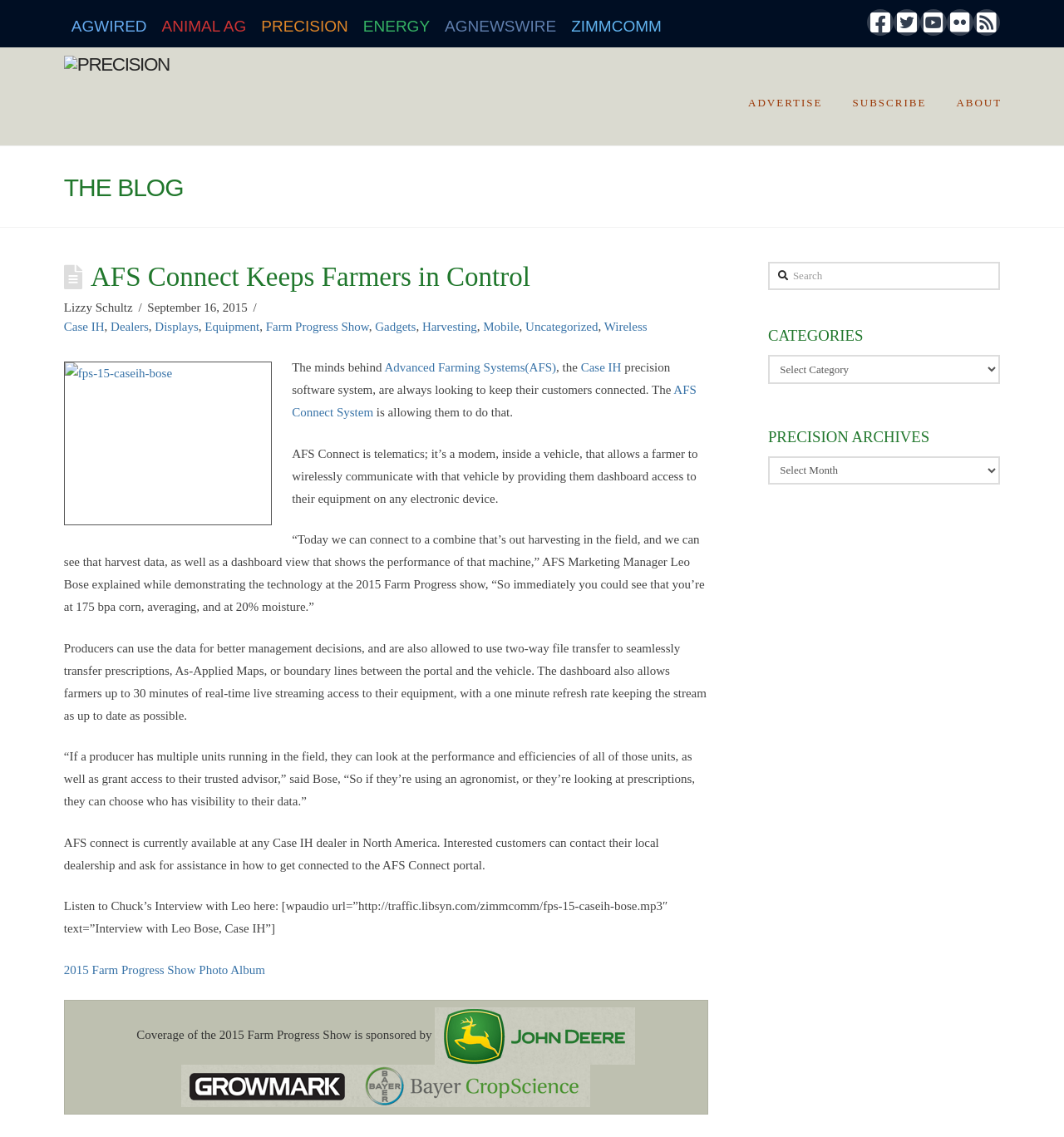From the webpage screenshot, predict the bounding box coordinates (top-left x, top-left y, bottom-right x, bottom-right y) for the UI element described here: parent_node: AGWIRED title="Back to Top"

[0.008, 0.958, 0.035, 0.983]